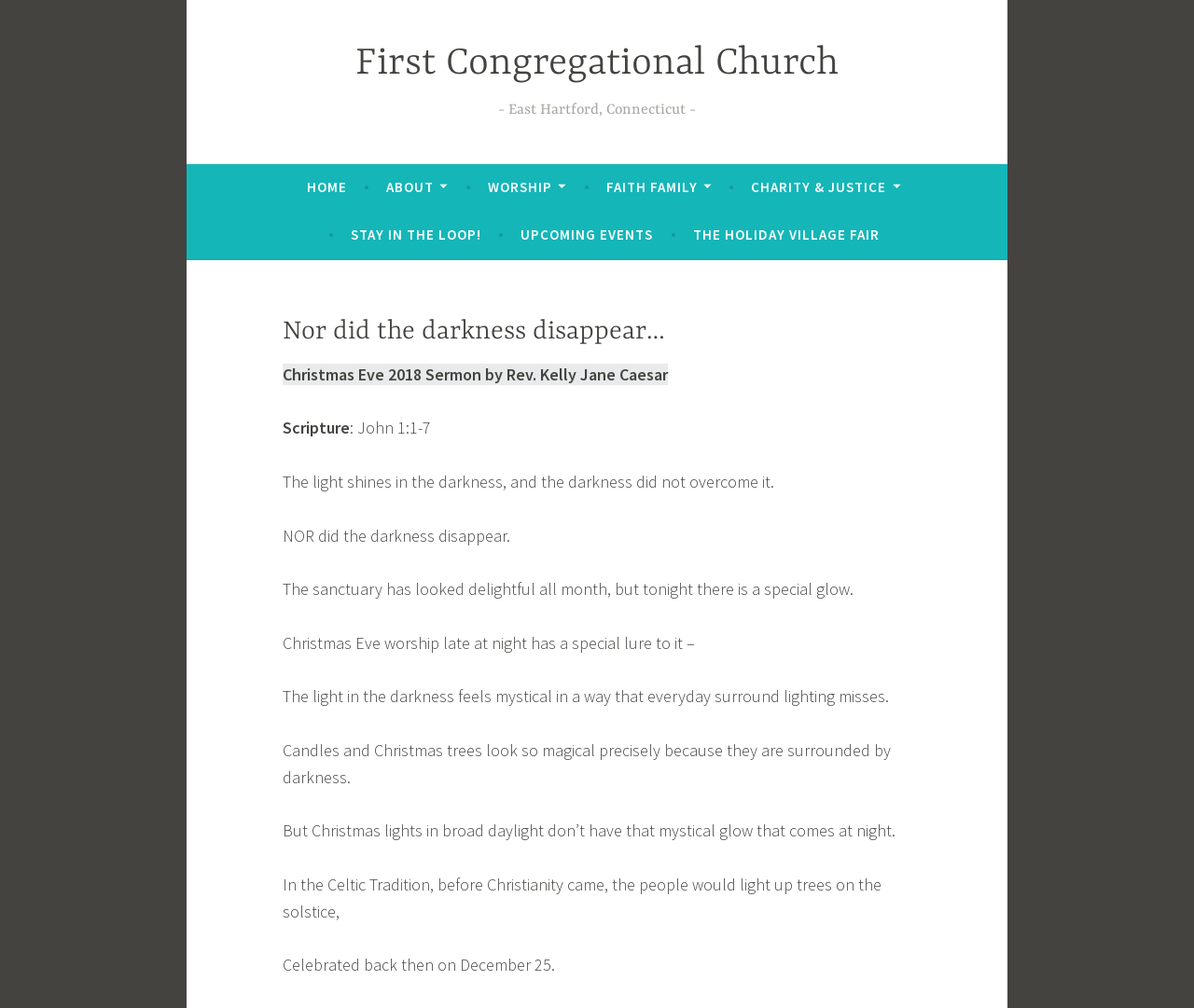Find the bounding box coordinates of the element to click in order to complete the given instruction: "Visit the 'UPCOMING EVENTS' page."

[0.436, 0.216, 0.547, 0.25]